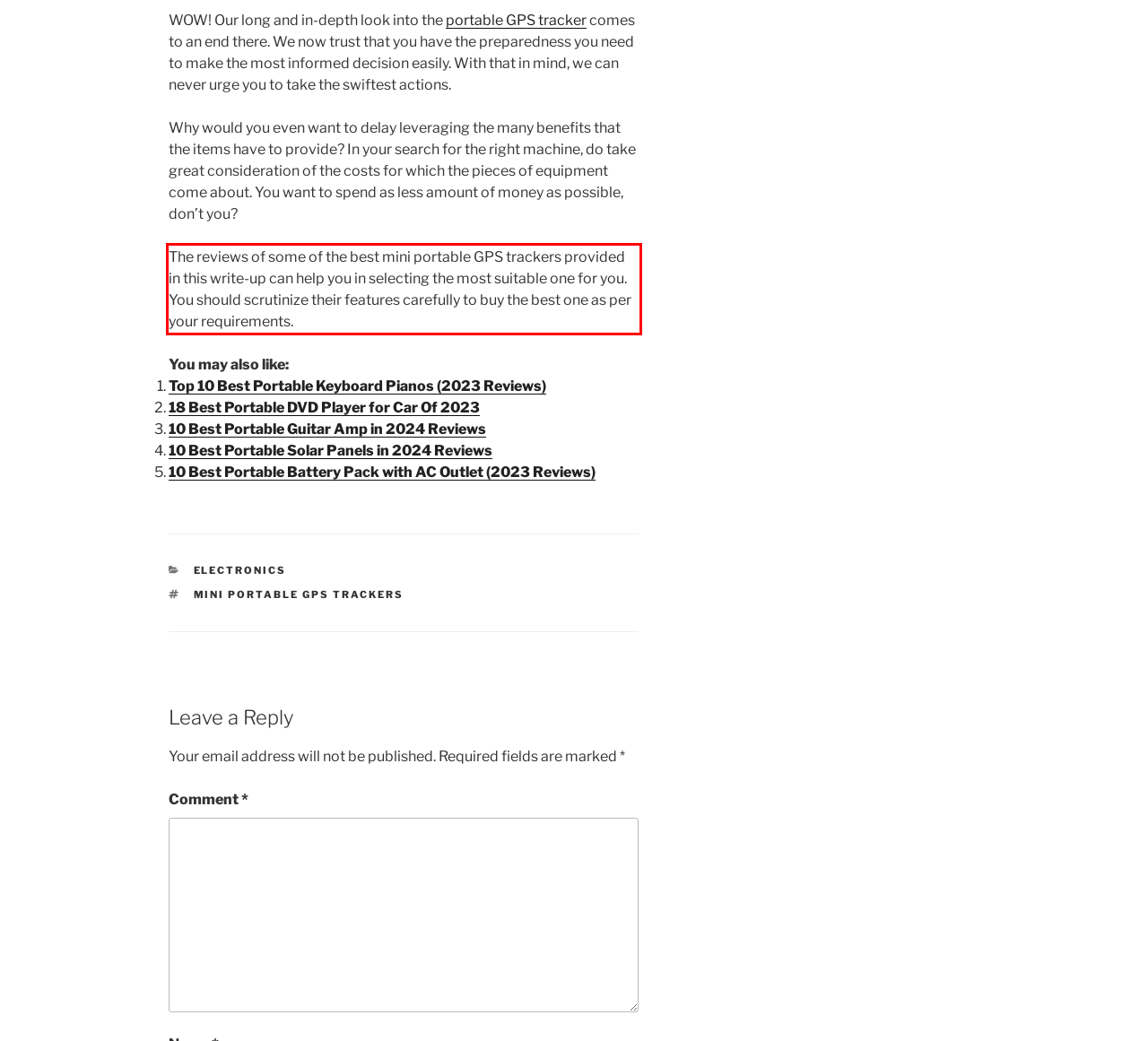In the screenshot of the webpage, find the red bounding box and perform OCR to obtain the text content restricted within this red bounding box.

The reviews of some of the best mini portable GPS trackers provided in this write-up can help you in selecting the most suitable one for you. You should scrutinize their features carefully to buy the best one as per your requirements.